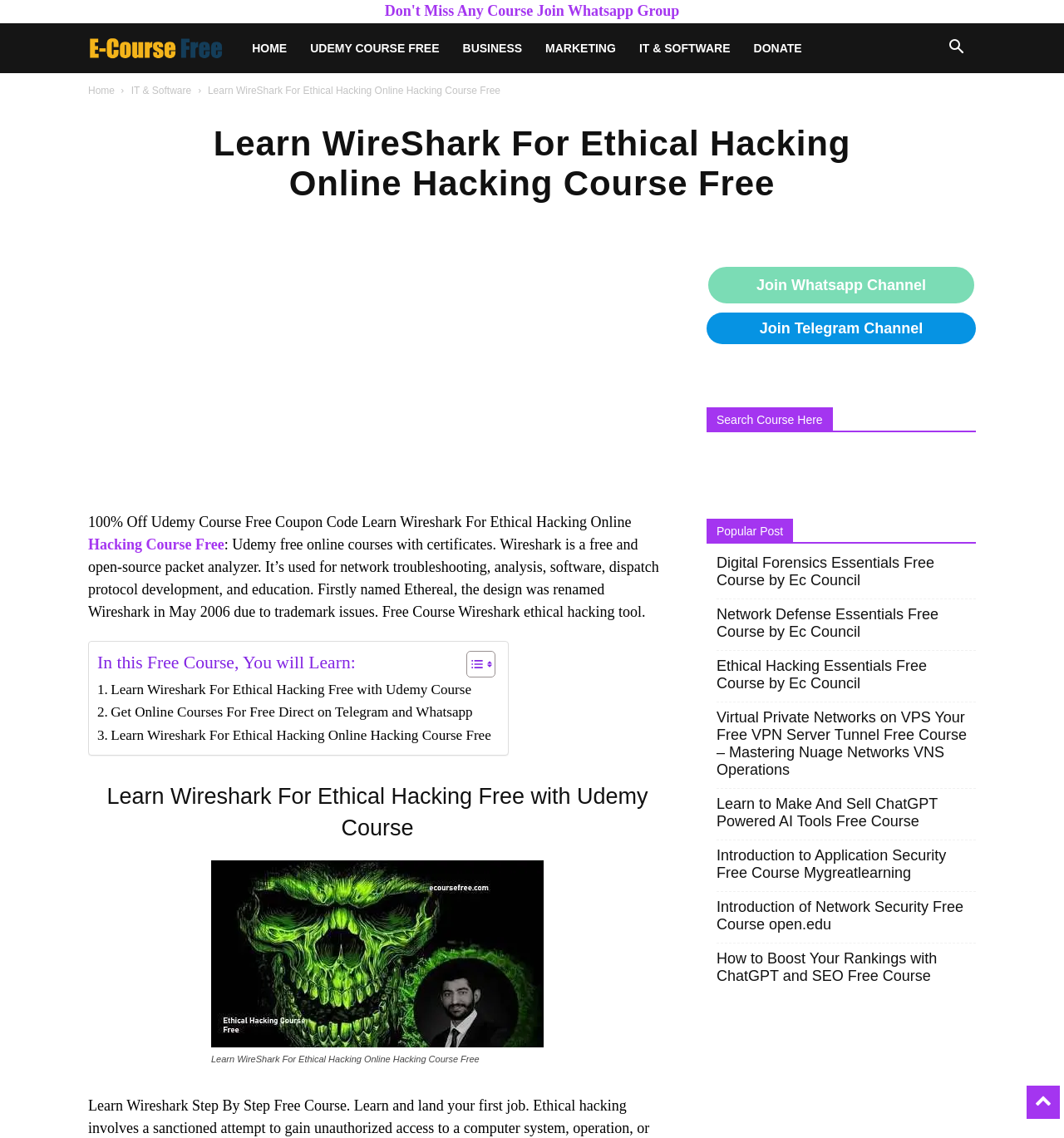Respond with a single word or phrase to the following question: What is the name of the packet analyzer?

Wireshark